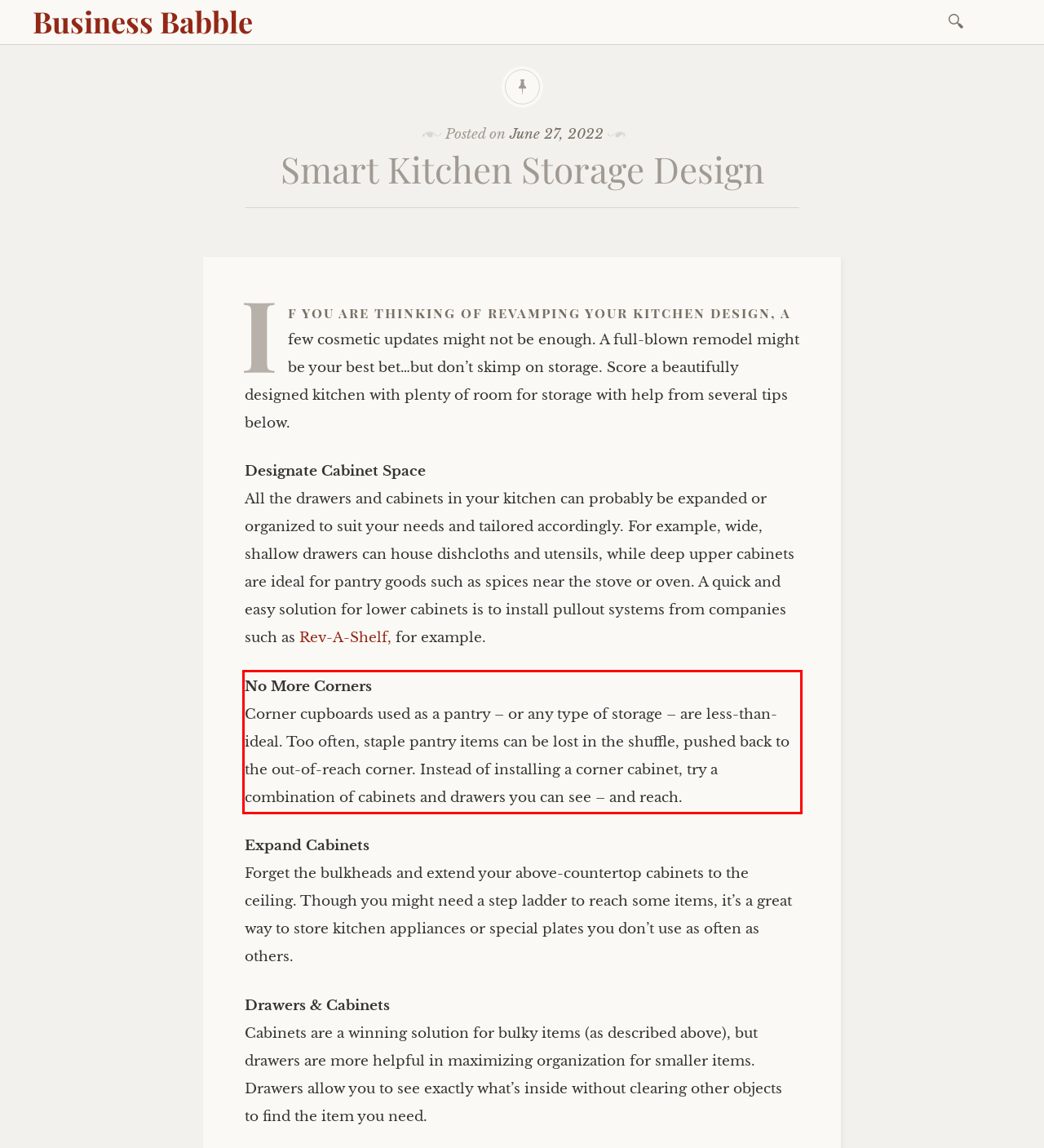Please take the screenshot of the webpage, find the red bounding box, and generate the text content that is within this red bounding box.

No More Corners Corner cupboards used as a pantry – or any type of storage – are less-than-ideal. Too often, staple pantry items can be lost in the shuffle, pushed back to the out-of-reach corner. Instead of installing a corner cabinet, try a combination of cabinets and drawers you can see – and reach.